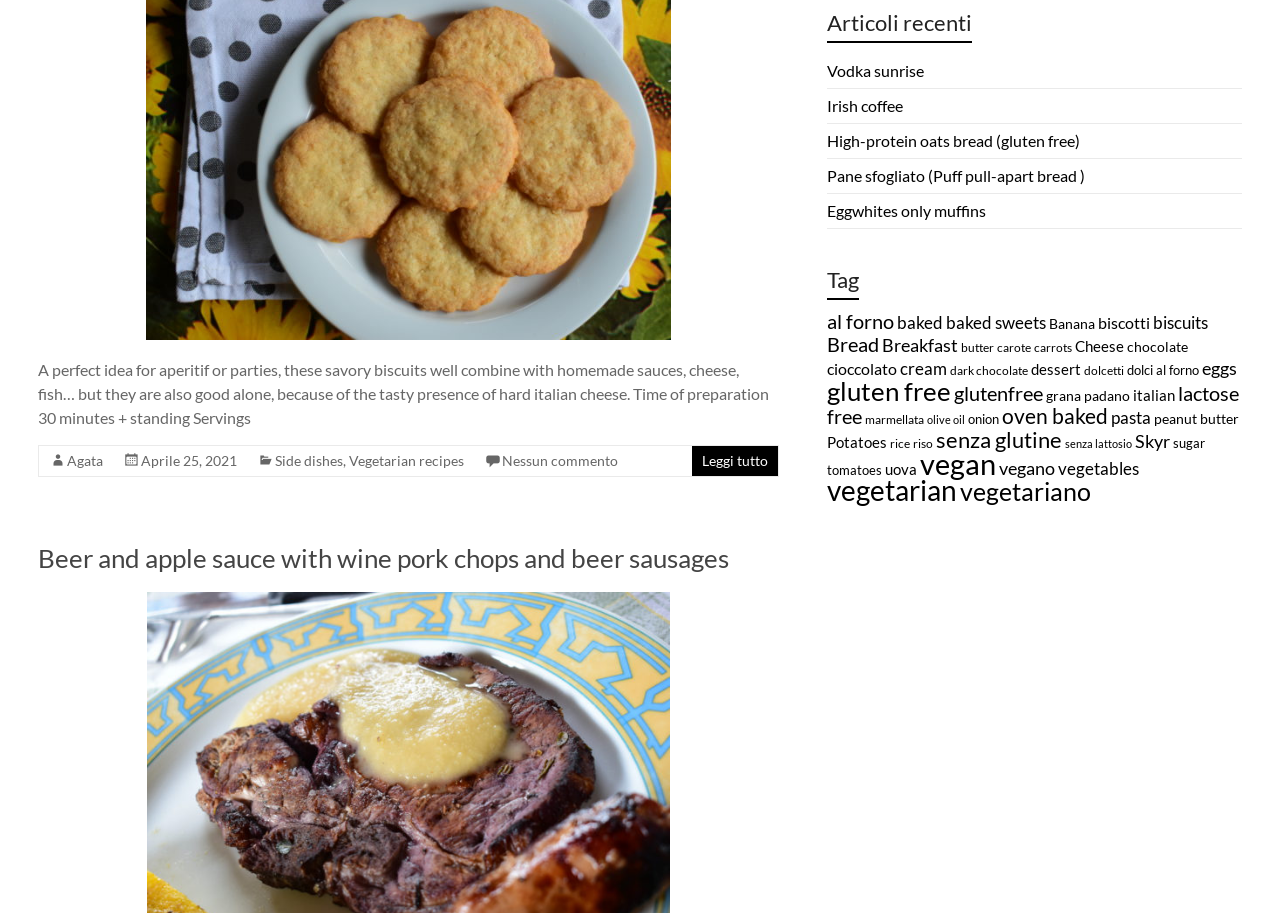Predict the bounding box for the UI component with the following description: "Banana".

[0.819, 0.345, 0.855, 0.363]